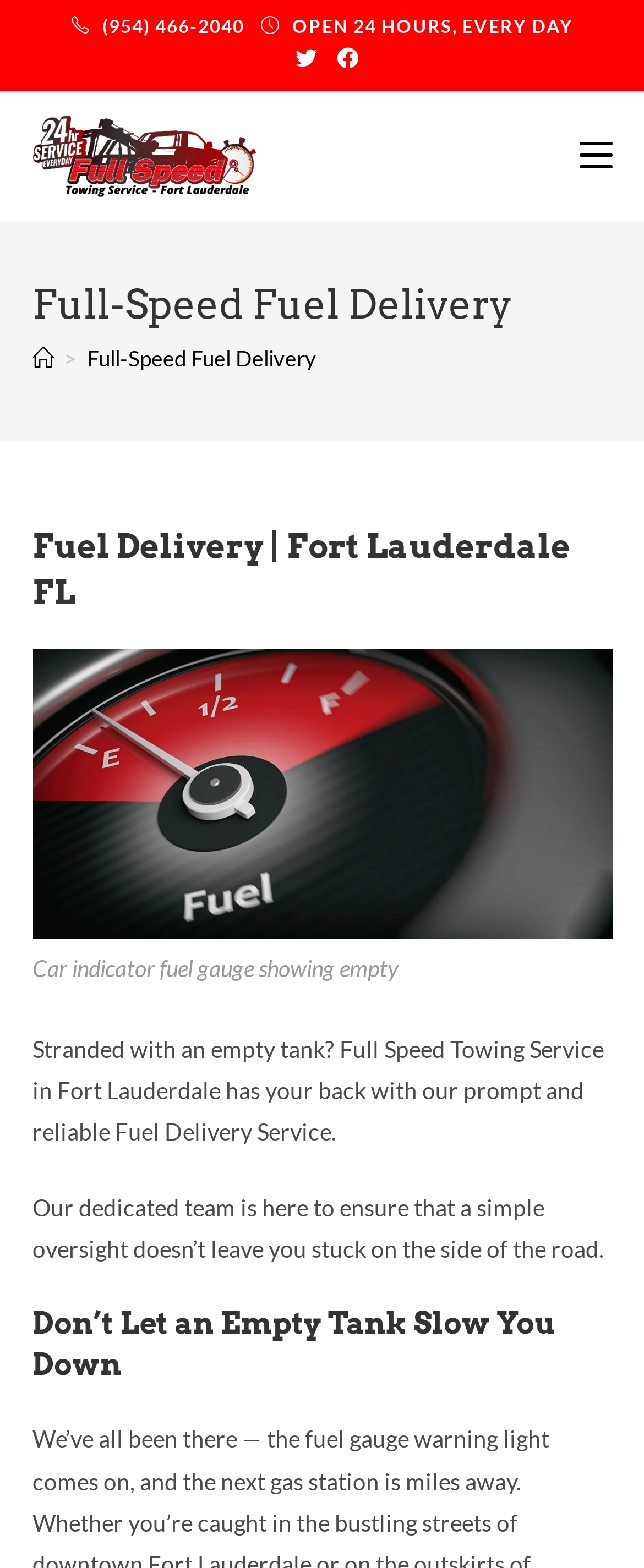What is shown in the image on the webpage?
Based on the image, respond with a single word or phrase.

A car indicator fuel gauge showing empty